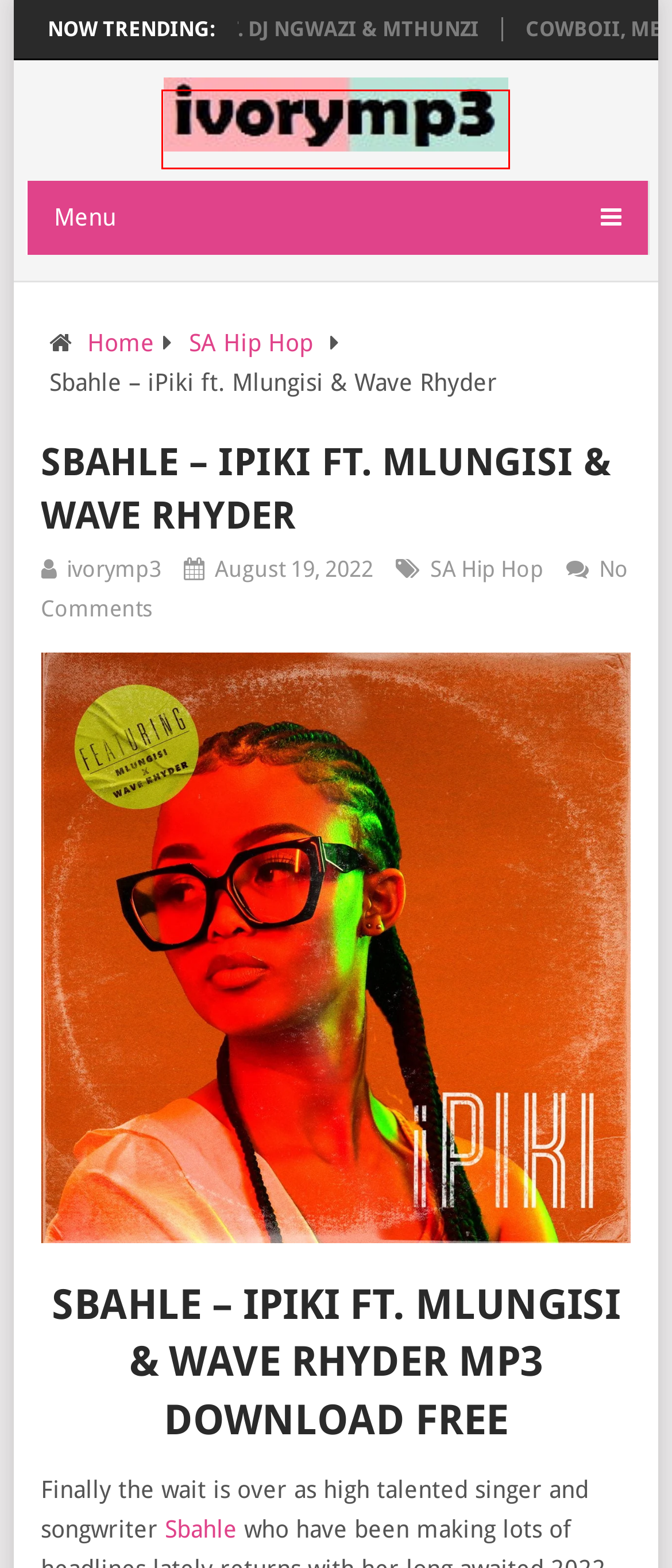Examine the screenshot of a webpage with a red bounding box around an element. Then, select the webpage description that best represents the new page after clicking the highlighted element. Here are the descriptions:
A. ivoryMP3: 2024 South African Music Download, Free SA MP3
B. DJ Tira New Songs & Album 2024 MP3 Download
C. Kelvin Momo New Songs & Album 2024 MP3 Download
D. Latest SA Hip Hop Music, Album Download 2023 | ivory MP3
E. Latest Deep House Music, Mix, Album Download 2024 MP3
F. Sino Msolo New Songs & Album 2024 MP3 Download
G. ivorymp3, Author at ivoryMP3
H. ‎Mellow & Sleazy New Songs & Album 2024 MP3 Download

A